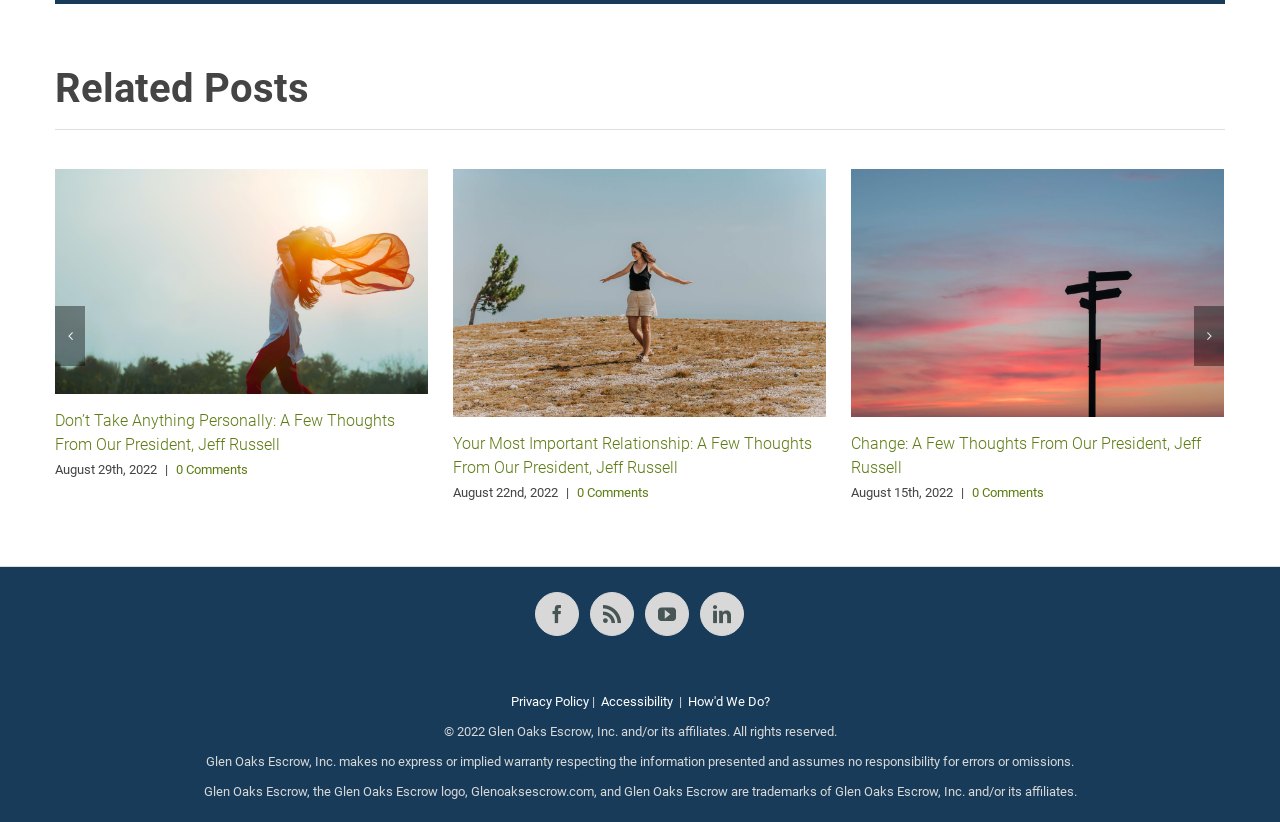Identify the bounding box coordinates necessary to click and complete the given instruction: "Click on 'Your Most Important Relationship: A Few Thoughts From Our President, Jeff Russell'".

[0.354, 0.343, 0.645, 0.366]